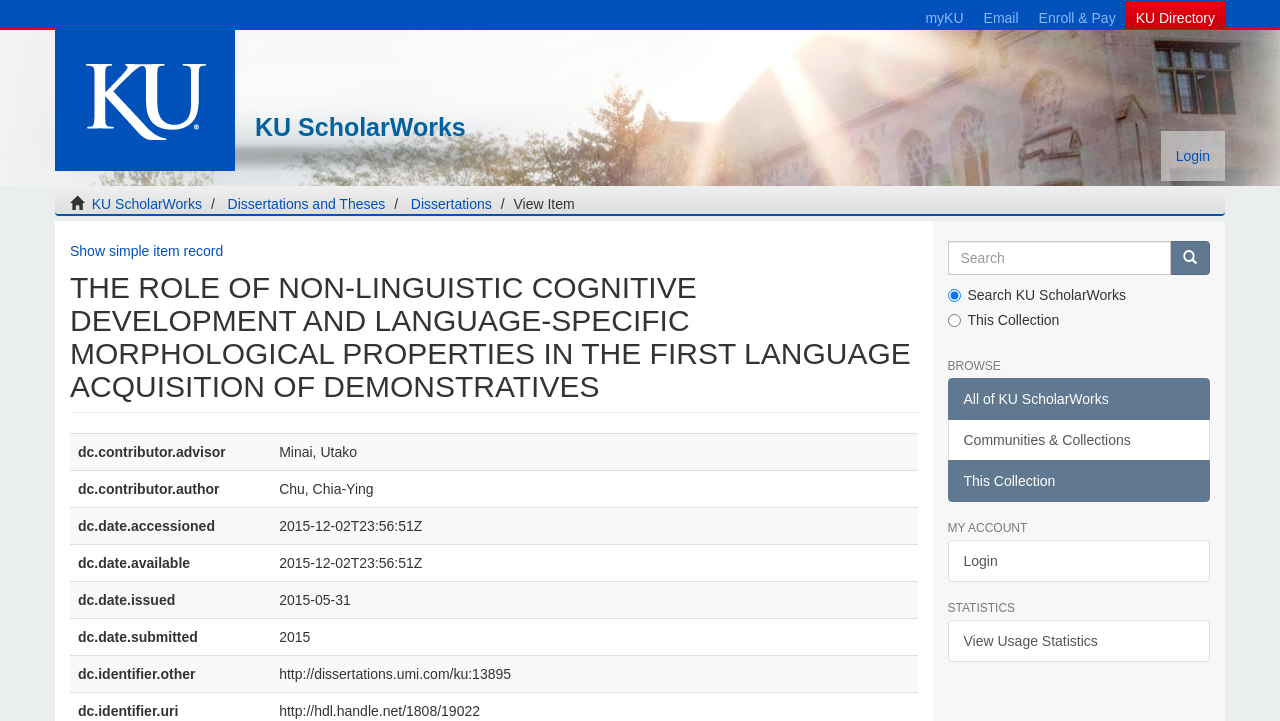Identify the bounding box coordinates of the section that should be clicked to achieve the task described: "Login".

[0.907, 0.181, 0.957, 0.251]